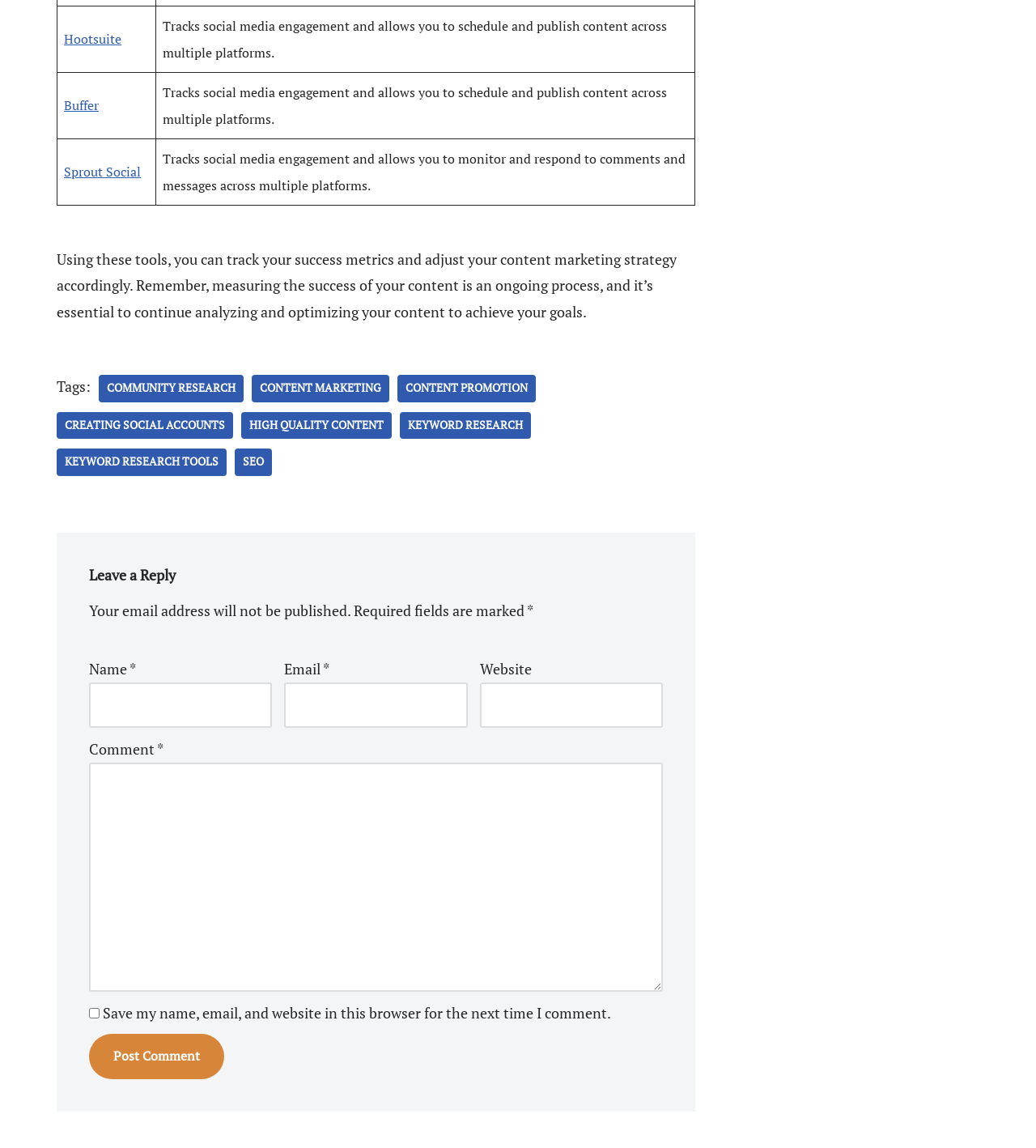Could you determine the bounding box coordinates of the clickable element to complete the instruction: "Enter your name"? Provide the coordinates as four float numbers between 0 and 1, i.e., [left, top, right, bottom].

[0.086, 0.594, 0.263, 0.634]